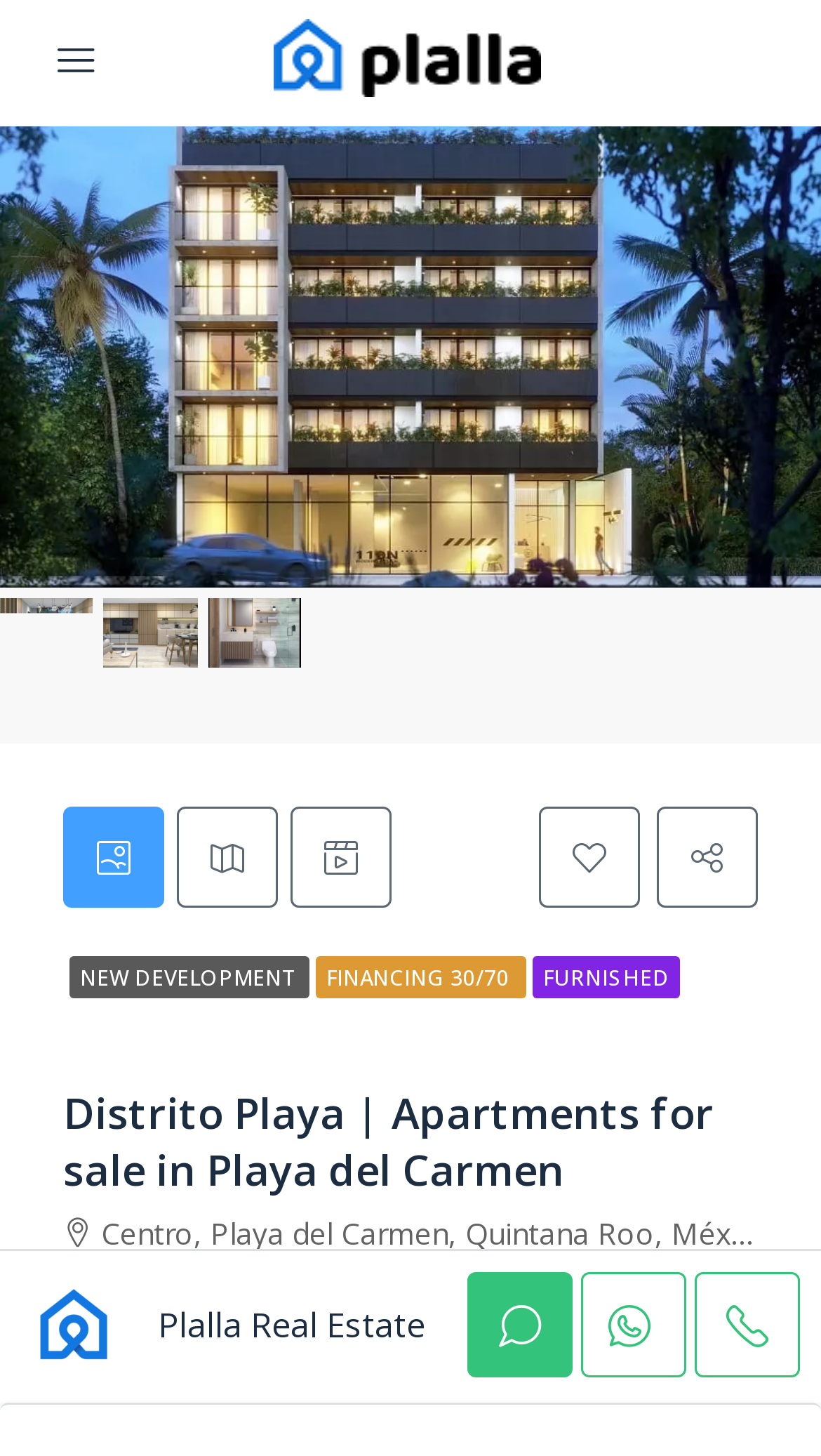Determine the bounding box coordinates in the format (top-left x, top-left y, bottom-right x, bottom-right y). Ensure all values are floating point numbers between 0 and 1. Identify the bounding box of the UI element described by: alt="Mobile logo"

[0.332, 0.025, 0.658, 0.057]